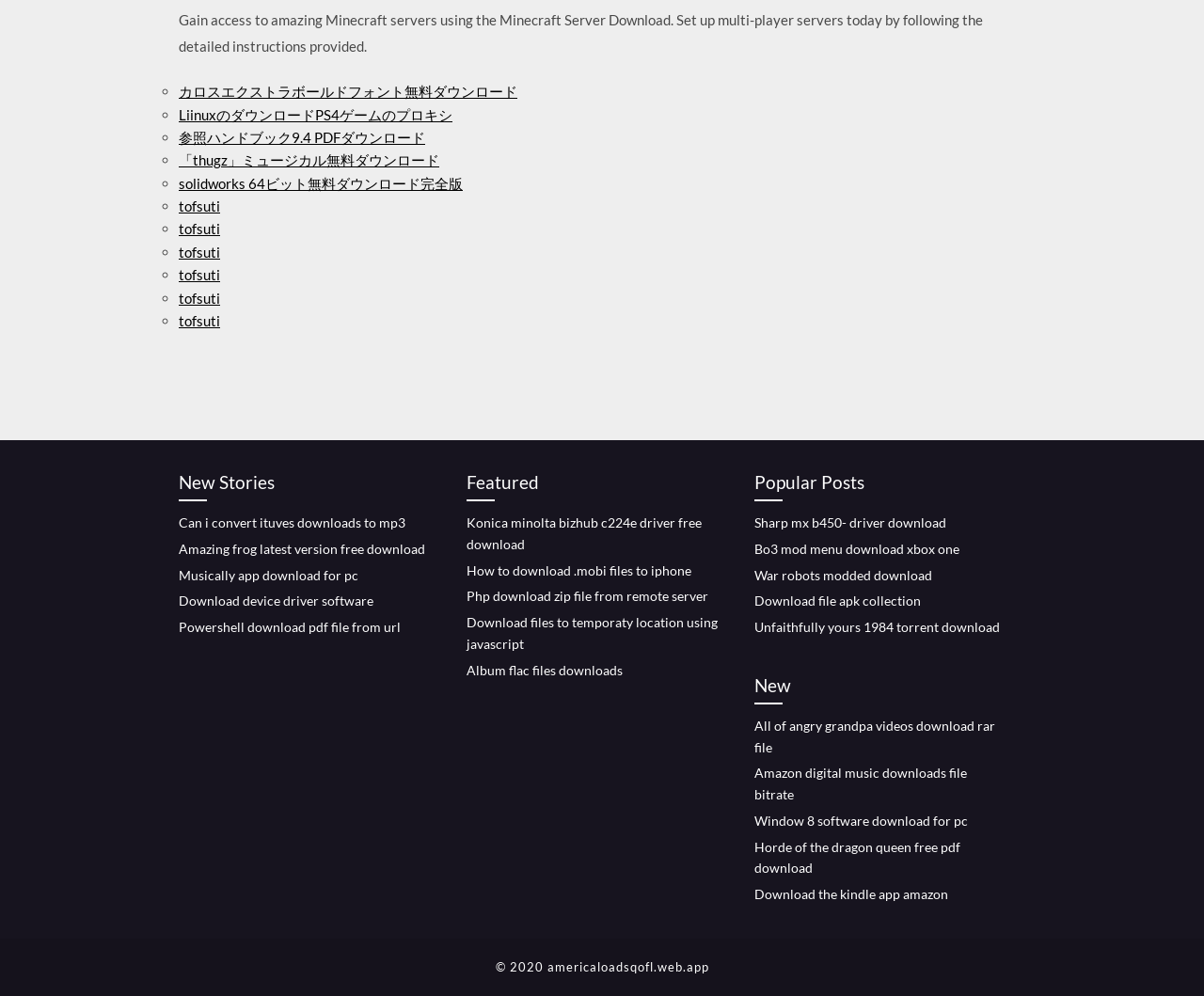Find the bounding box coordinates of the clickable region needed to perform the following instruction: "Download 'Konica minolta bizhub c224e driver'". The coordinates should be provided as four float numbers between 0 and 1, i.e., [left, top, right, bottom].

[0.388, 0.517, 0.583, 0.554]